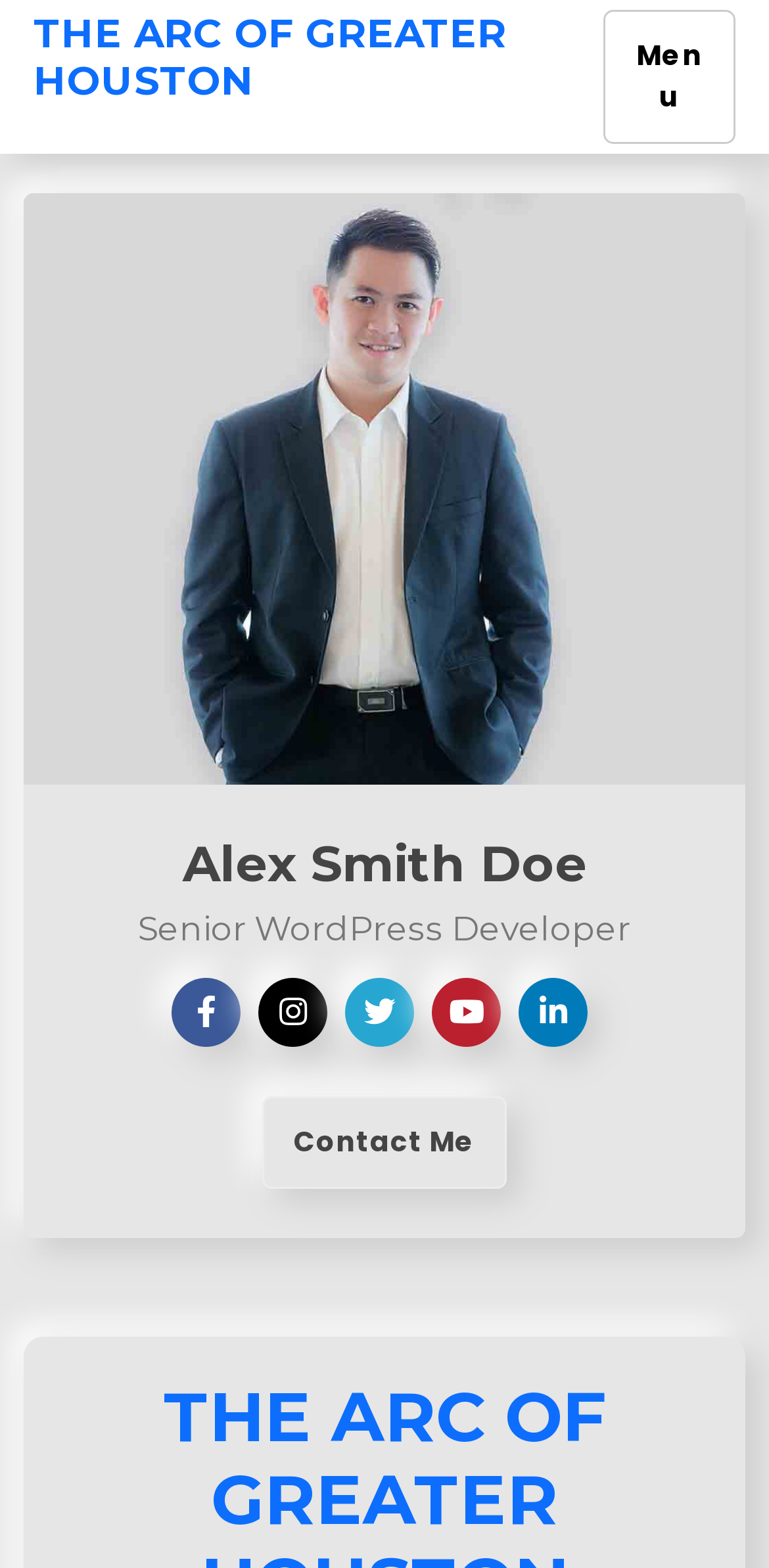Offer a meticulous description of the webpage's structure and content.

The webpage appears to be a personal profile or portfolio page, with a prominent heading "THE ARC OF GREATER HOUSTON" at the top left corner. Below this heading, there is a link with the same text. To the right of the heading, a "Menu" button is located. 

At the top left edge of the page, a "Skip to content" link is positioned. A large profile image takes up most of the top half of the page, spanning from the left edge to the right edge. 

Below the profile image, there are two headings, one stating "Alex Smith Doe" and the other "Senior WordPress Developer", both positioned near the left edge of the page. 

To the right of these headings, there are five social media links, represented by icons, arranged horizontally. These icons are positioned roughly in the middle of the page, vertically. 

Finally, a "Contact Me" link is located near the bottom of the page, slightly above the middle, and aligned to the right of the social media icons.